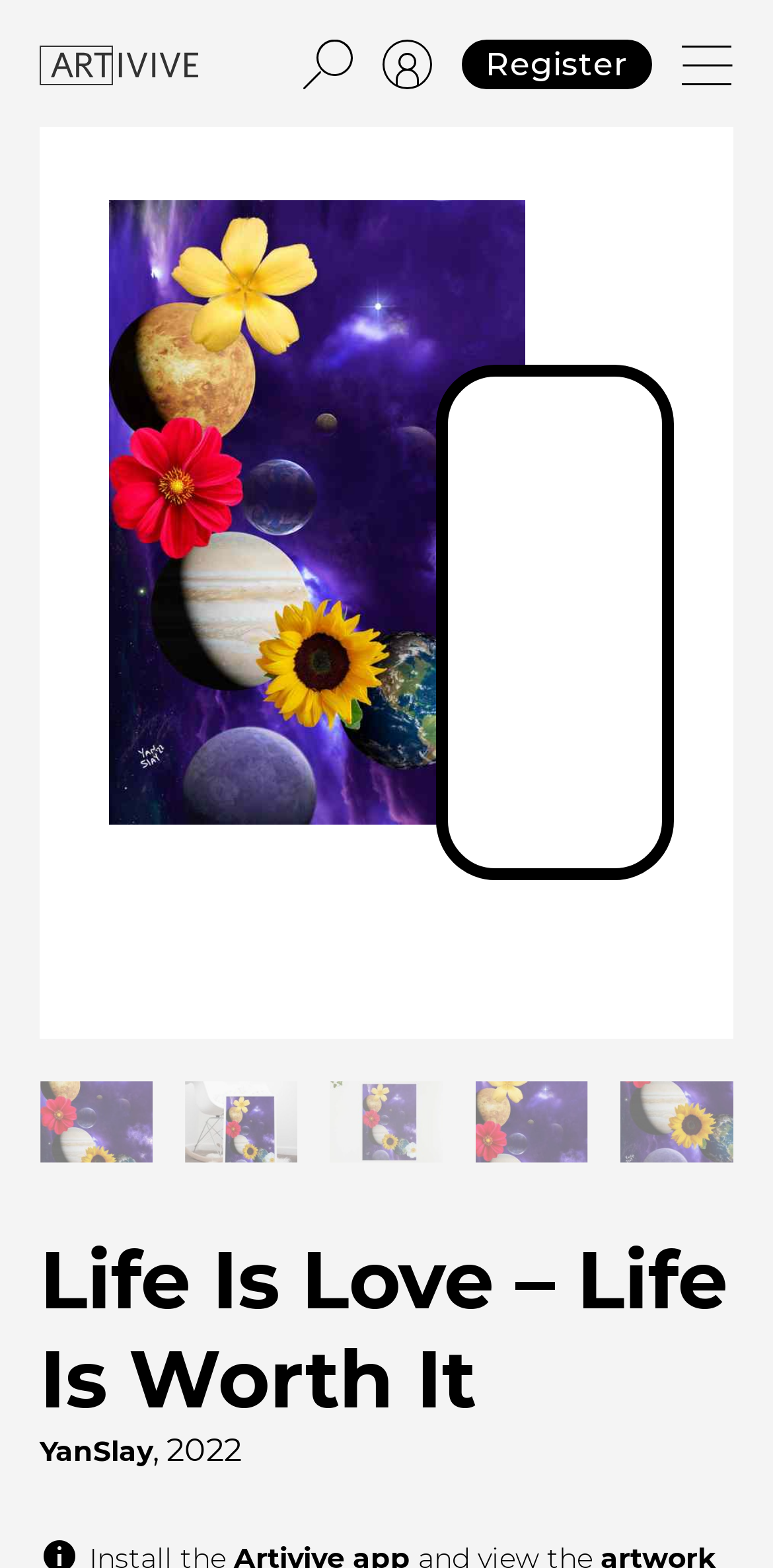Extract the top-level heading from the webpage and provide its text.

Life Is Love – Life Is Worth It